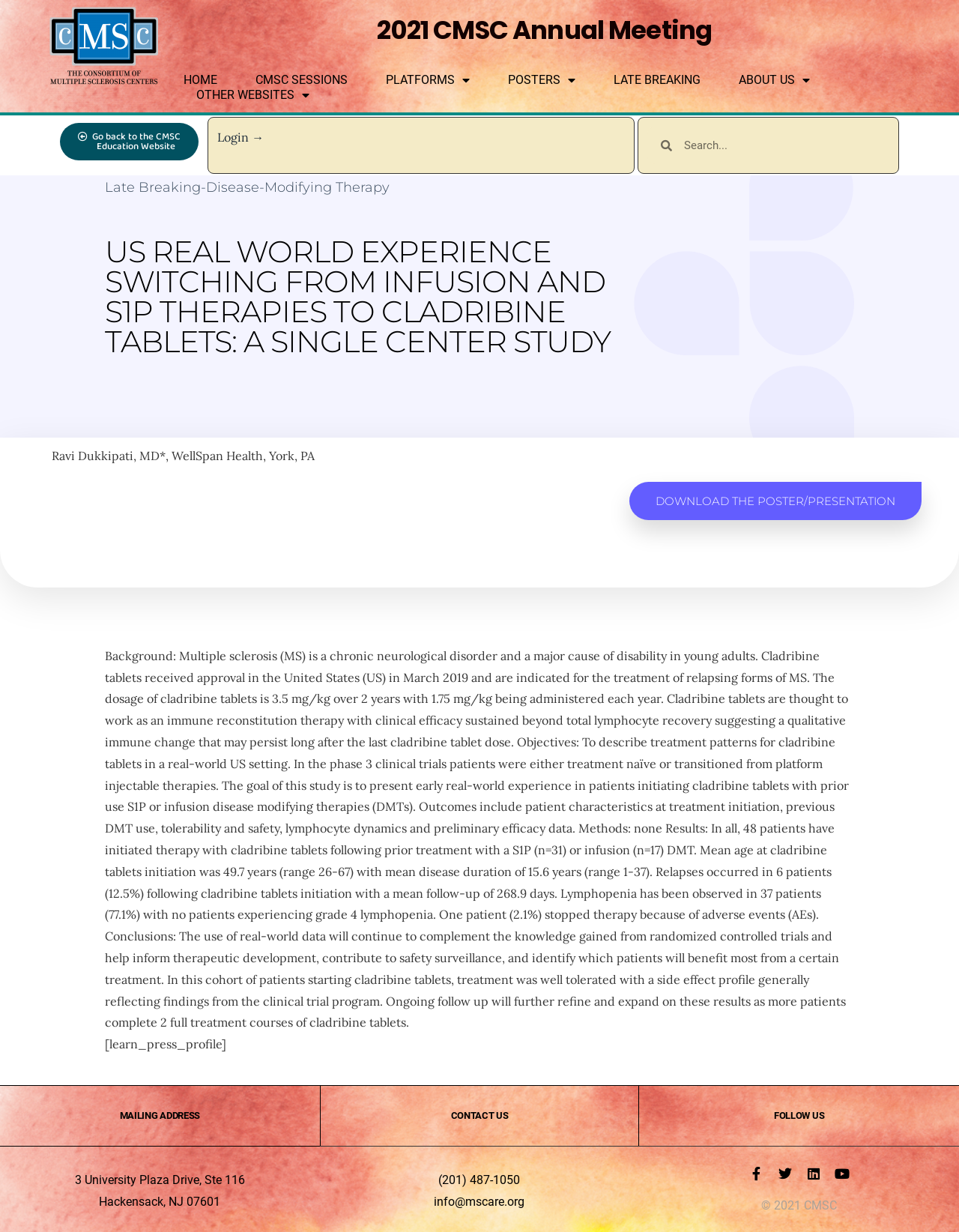How many patients have initiated therapy with cladribine tablets?
Please give a detailed and thorough answer to the question, covering all relevant points.

I found the answer by reading the text in the StaticText element which presents the results of the study, specifically the part that mentions the number of patients who have initiated therapy with cladribine tablets.